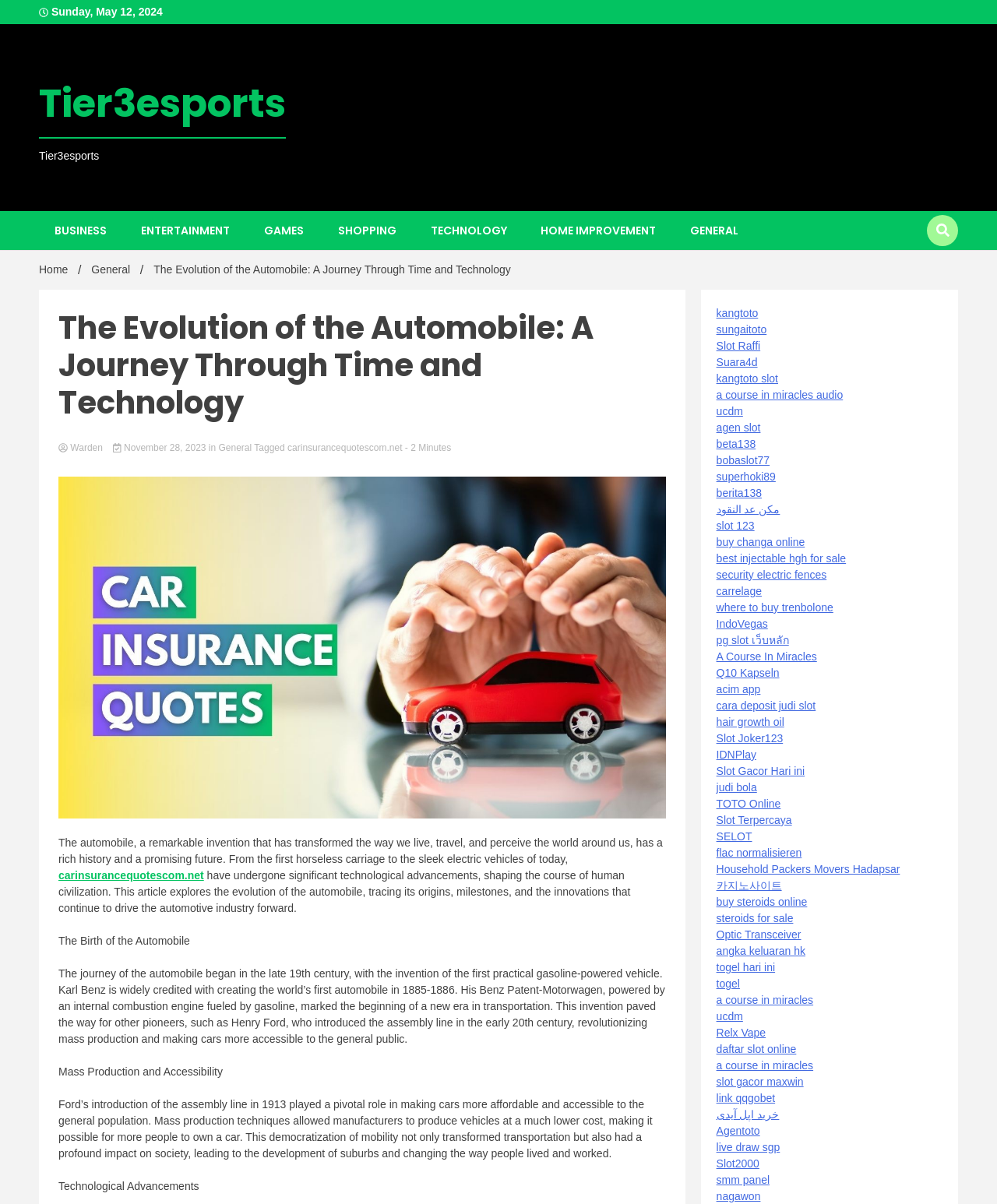Please specify the bounding box coordinates of the clickable region to carry out the following instruction: "Click on the 'carinsurancequotescom.net' link". The coordinates should be four float numbers between 0 and 1, in the format [left, top, right, bottom].

[0.288, 0.367, 0.403, 0.376]